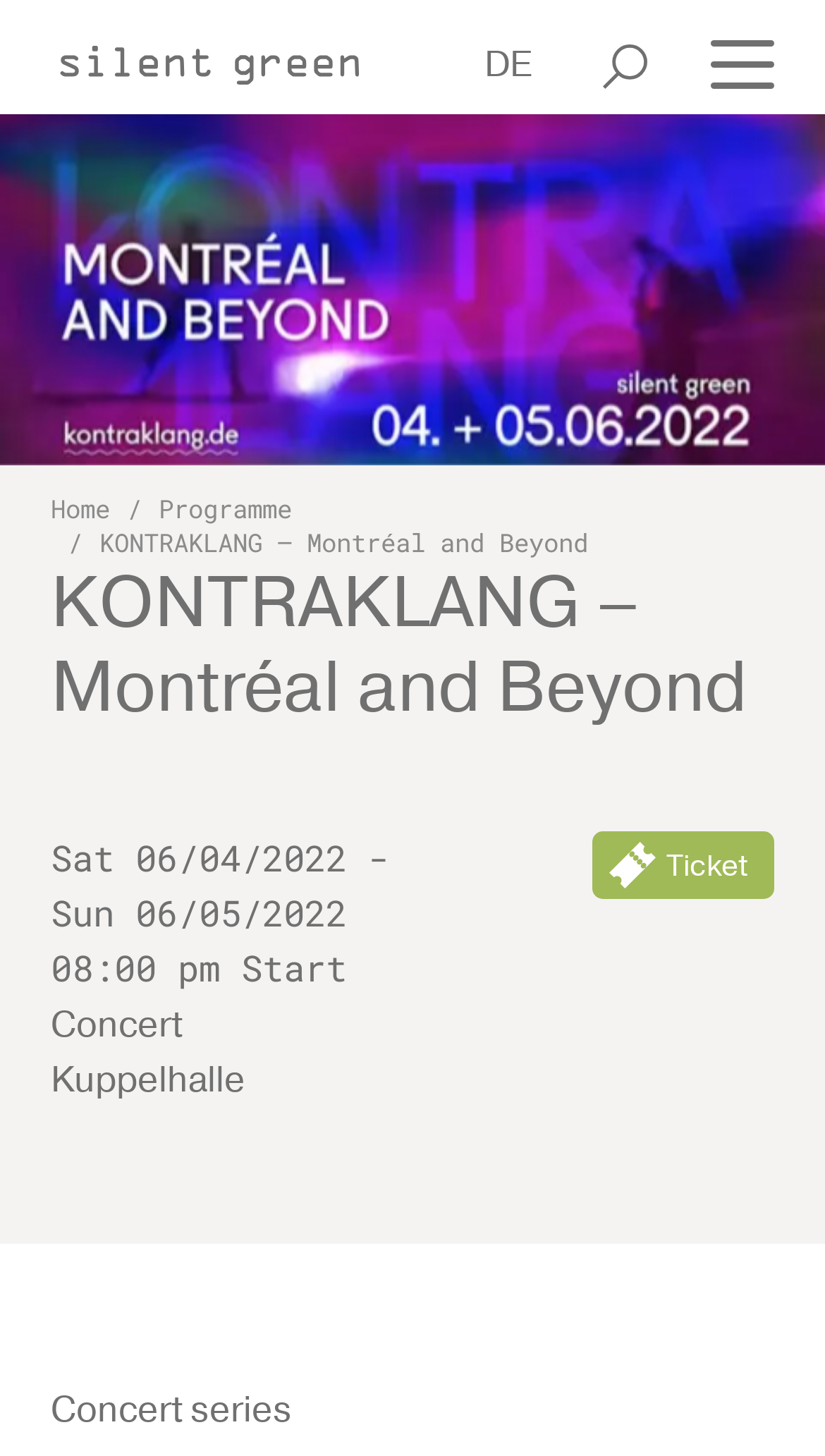Refer to the element description parent_node: DE aria-label="Toggle navigation" and identify the corresponding bounding box in the screenshot. Format the coordinates as (top-left x, top-left y, bottom-right x, bottom-right y) with values in the range of 0 to 1.

[0.831, 0.006, 0.938, 0.078]